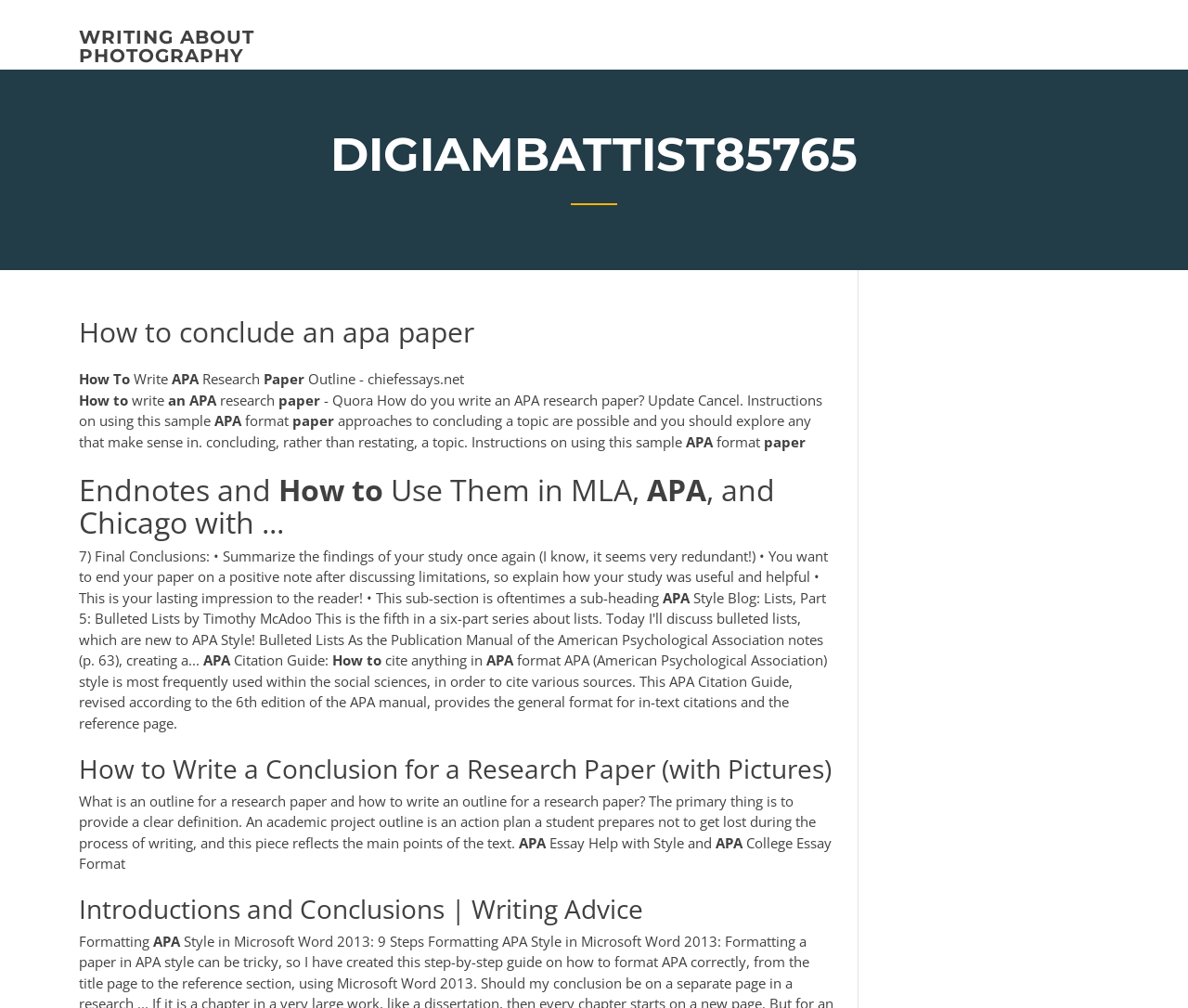What is the purpose of the Citation Guide?
We need a detailed and meticulous answer to the question.

According to the text content, the Citation Guide is intended to provide the general format for in-text citations and the reference page in APA style, as indicated by the sentence 'This APA Citation Guide, revised according to the 6th edition of the APA manual, provides the general format for in-text citations and the reference page'.